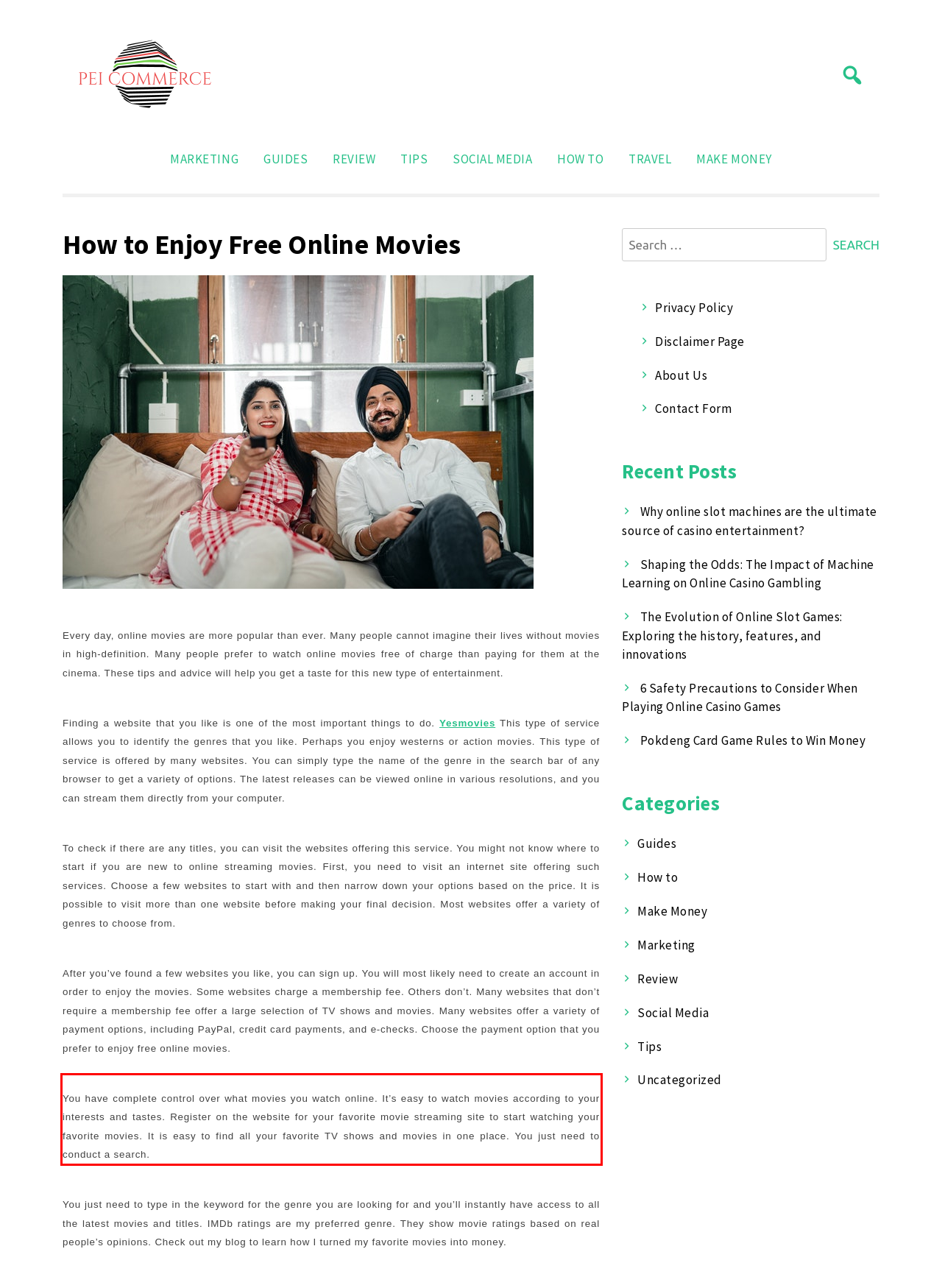Please examine the webpage screenshot and extract the text within the red bounding box using OCR.

You have complete control over what movies you watch online. It’s easy to watch movies according to your interests and tastes. Register on the website for your favorite movie streaming site to start watching your favorite movies. It is easy to find all your favorite TV shows and movies in one place. You just need to conduct a search.